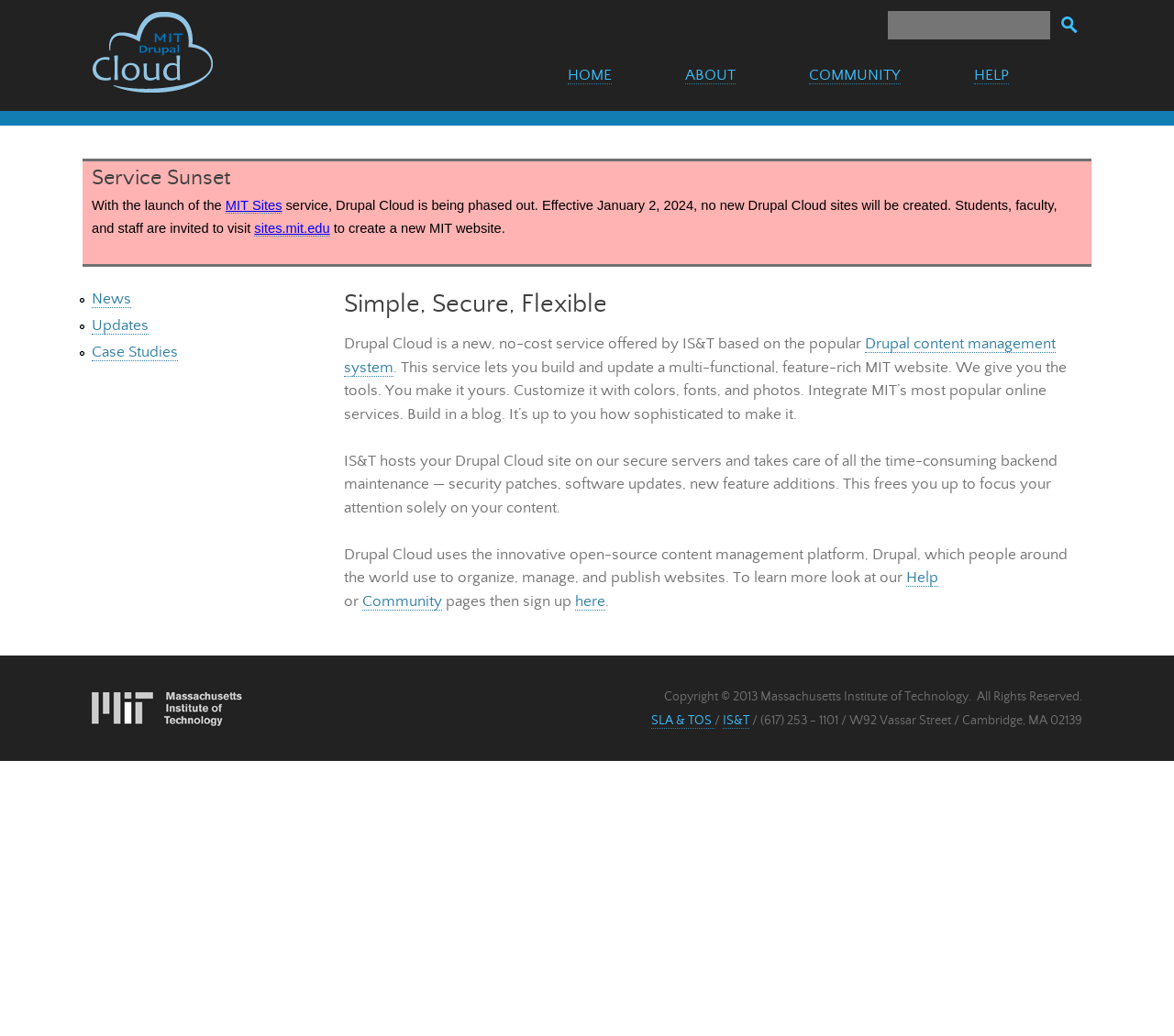Using the description: "Help", identify the bounding box of the corresponding UI element in the screenshot.

[0.83, 0.064, 0.859, 0.081]